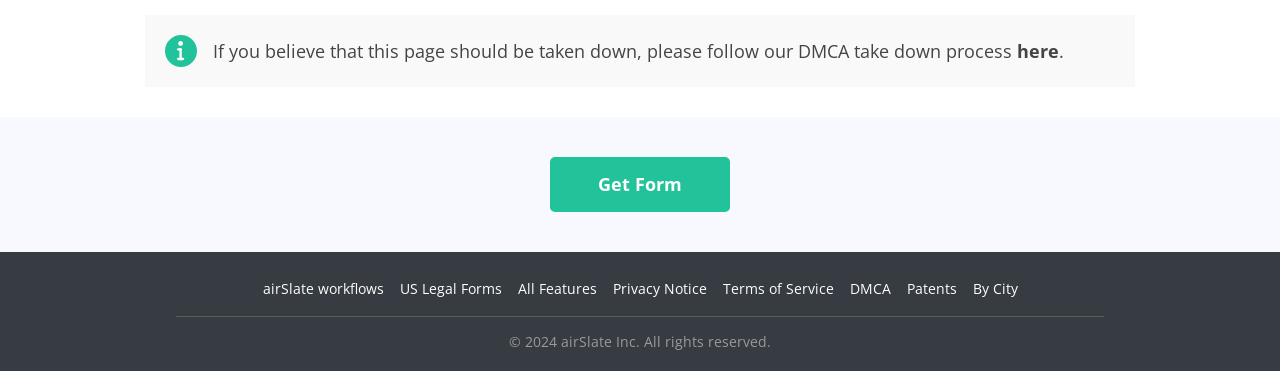What is the company name associated with the website?
Please provide a single word or phrase based on the screenshot.

airSlate Inc.